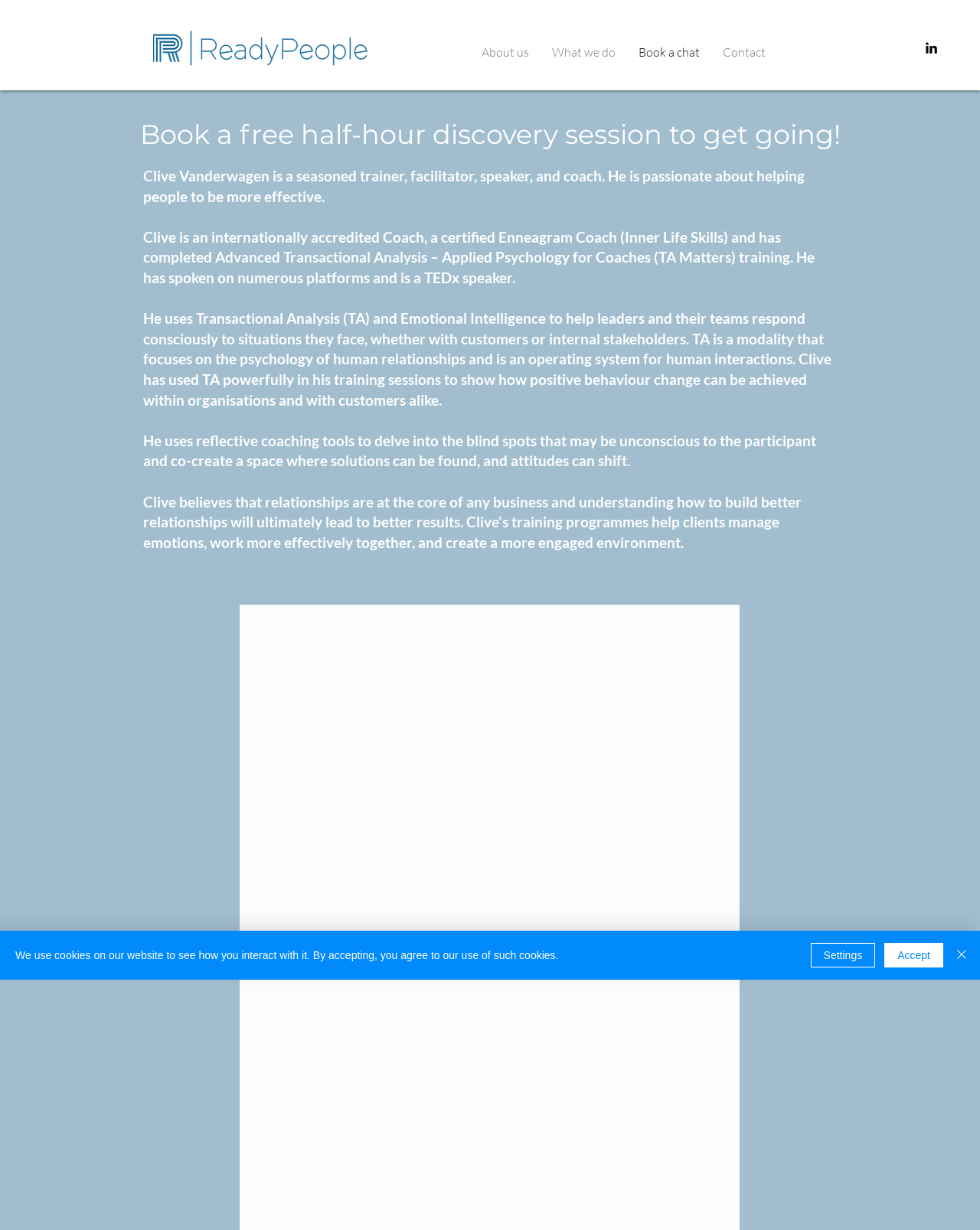What is the modality used by Clive to help leaders and teams?
Give a single word or phrase as your answer by examining the image.

Transactional Analysis